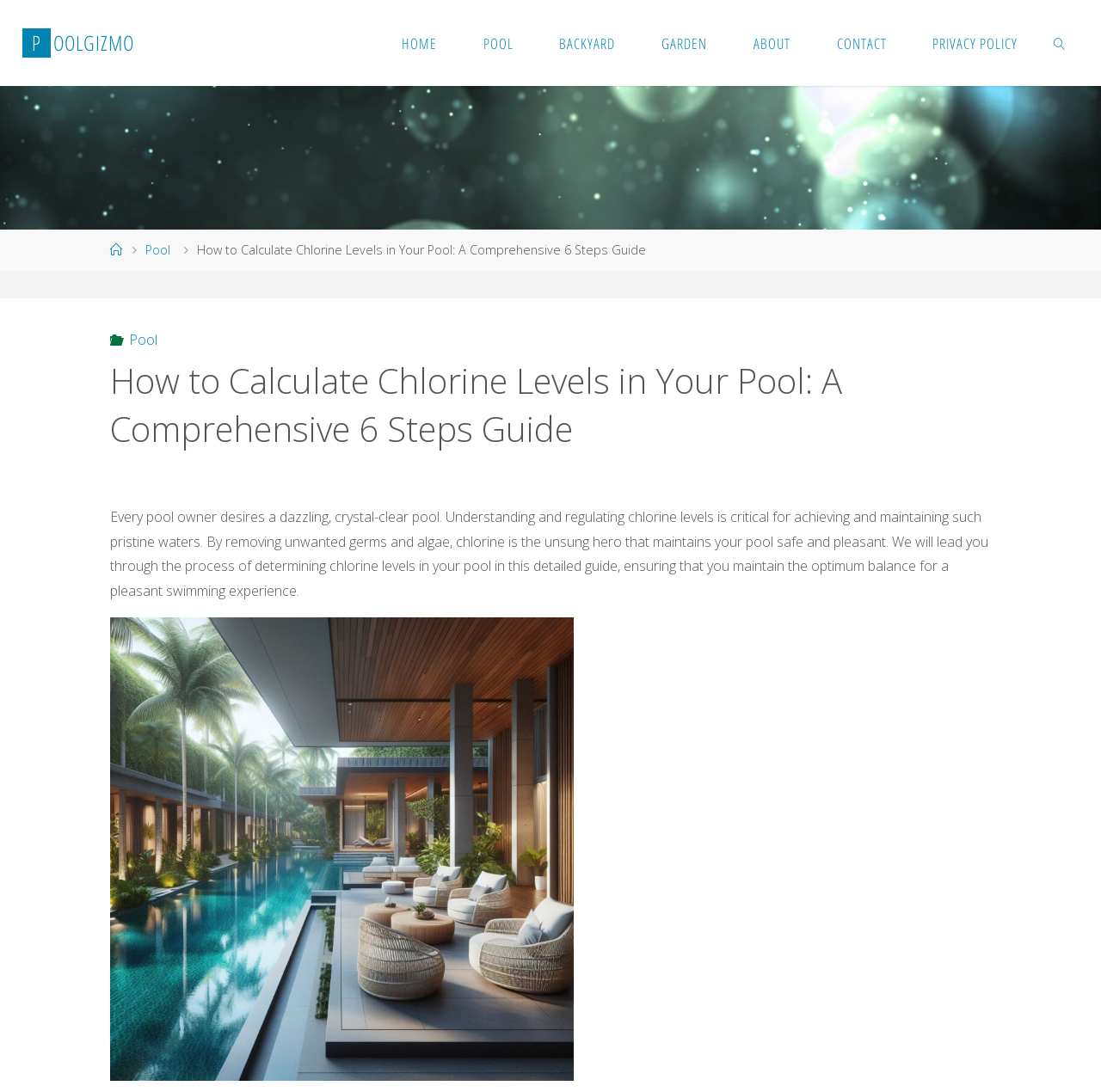What is the function of the 'Back to Top' link?
Look at the image and construct a detailed response to the question.

The 'Back to Top' link is located at the bottom of the webpage and is likely used to allow users to quickly scroll back to the top of the webpage, making it easier to navigate.